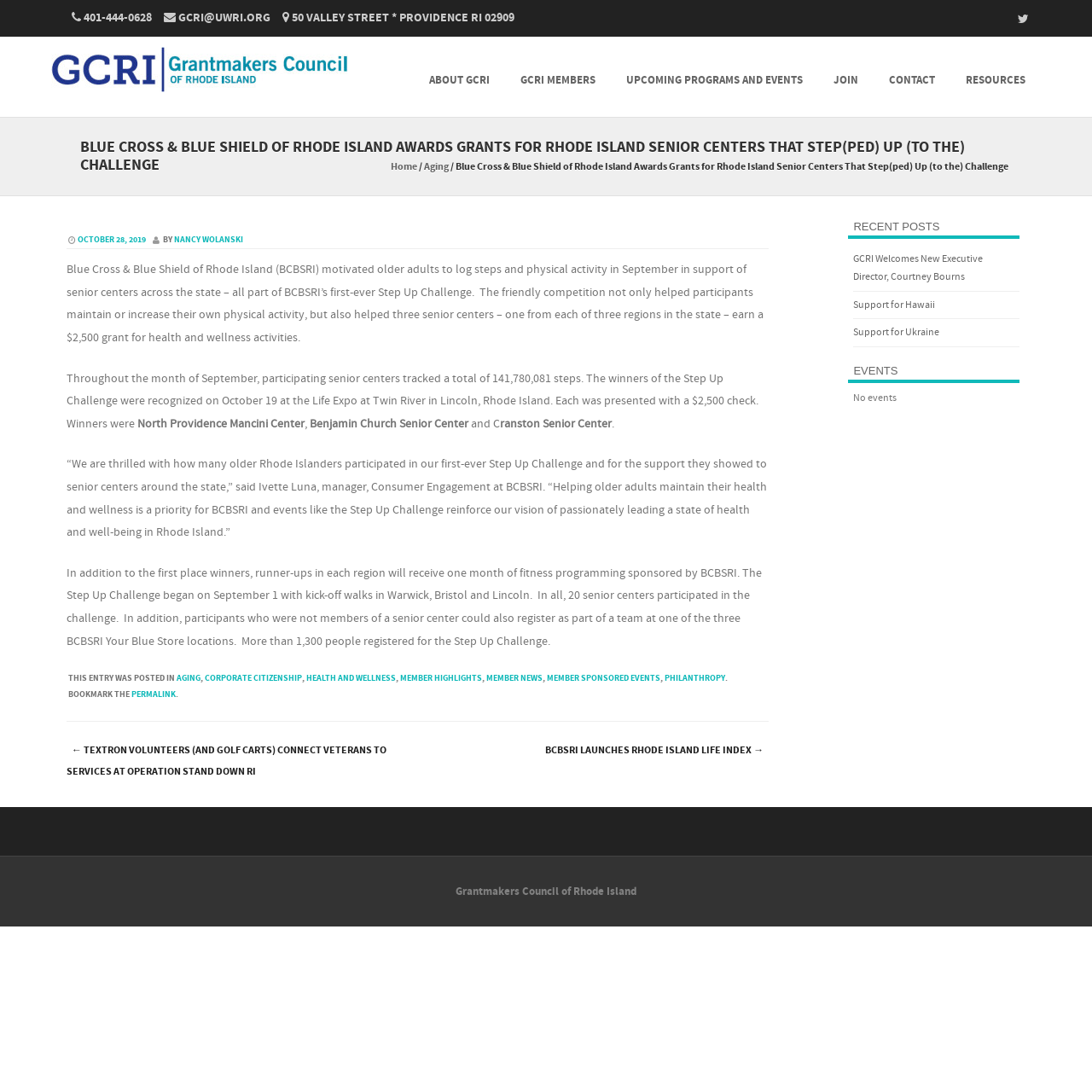Describe in detail what you see on the webpage.

This webpage is about Blue Cross & Blue Shield of Rhode Island (BCBSRI) awarding grants to senior centers in Rhode Island. At the top of the page, there are several links to contact information, including a phone number, email, and physical address. Below that, there is a menu with links to various sections of the website, including "About GCRI", "GCRI Members", and "Resources".

The main content of the page is an article about BCBSRI's Step Up Challenge, which encouraged older adults to log steps and physical activity in September to support senior centers across the state. The article is divided into several sections, with headings and paragraphs of text. There are also links to related topics, such as "Home" and "Aging", and a timestamp indicating when the article was posted.

The article describes the challenge, which resulted in three senior centers winning $2,500 grants for health and wellness activities. It also quotes Ivette Luna, manager of Consumer Engagement at BCBSRI, discussing the importance of helping older adults maintain their health and wellness.

At the bottom of the page, there is a footer section with links to various categories, including "Aging", "Corporate Citizenship", and "Health and Wellness". There is also a section with links to recent posts, including "GCRI Welcomes New Executive Director, Courtney Bourns" and "Support for Ukraine". Additionally, there is a section with a heading "EVENTS", but it appears to be empty, with a message indicating "No events".